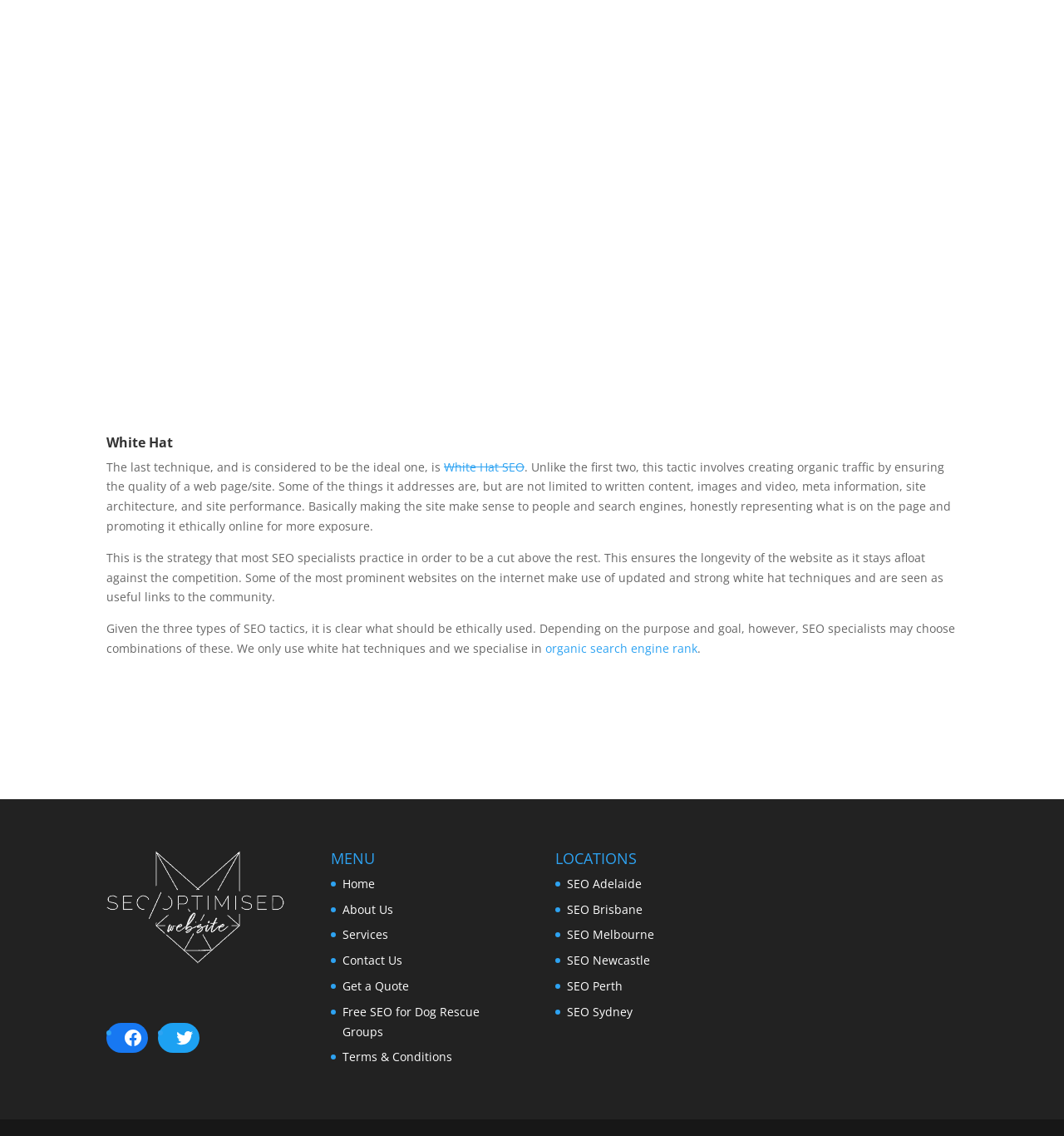Please locate the bounding box coordinates of the element that needs to be clicked to achieve the following instruction: "Visit Facebook". The coordinates should be four float numbers between 0 and 1, i.e., [left, top, right, bottom].

[0.111, 0.9, 0.139, 0.927]